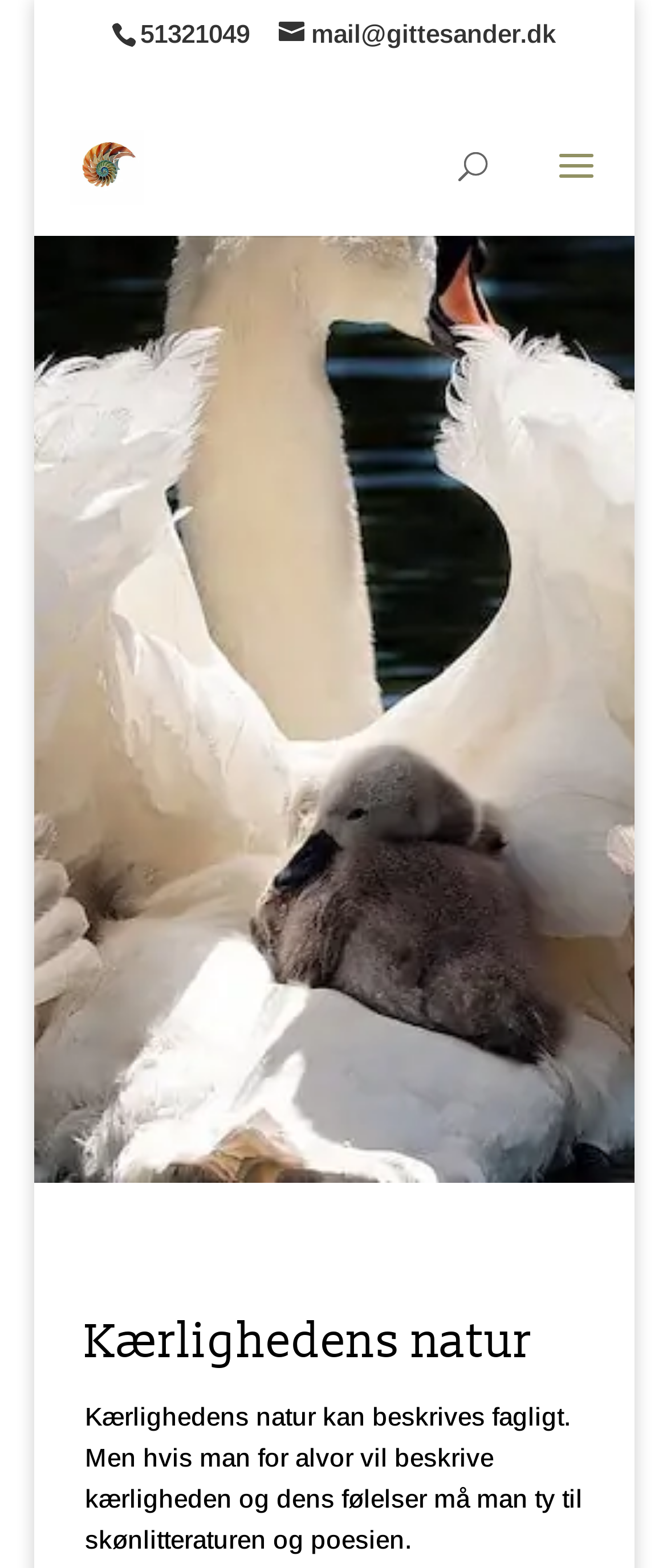Find the bounding box coordinates for the UI element that matches this description: "parent_node: 51321049 mail@gittesander.dk".

[0.0, 0.351, 1.0, 0.724]